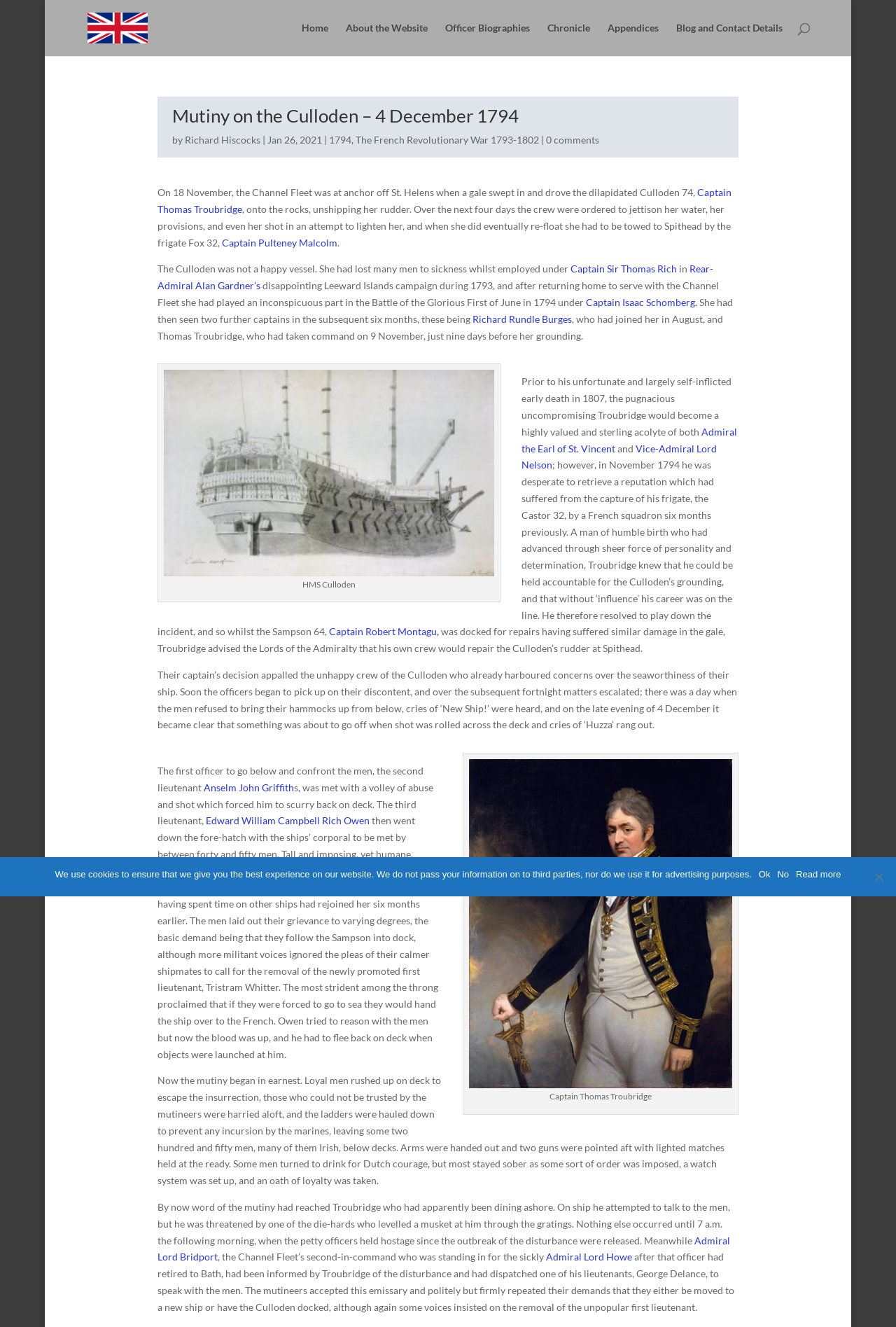Identify and extract the heading text of the webpage.

Mutiny on the Culloden – 4 December 1794